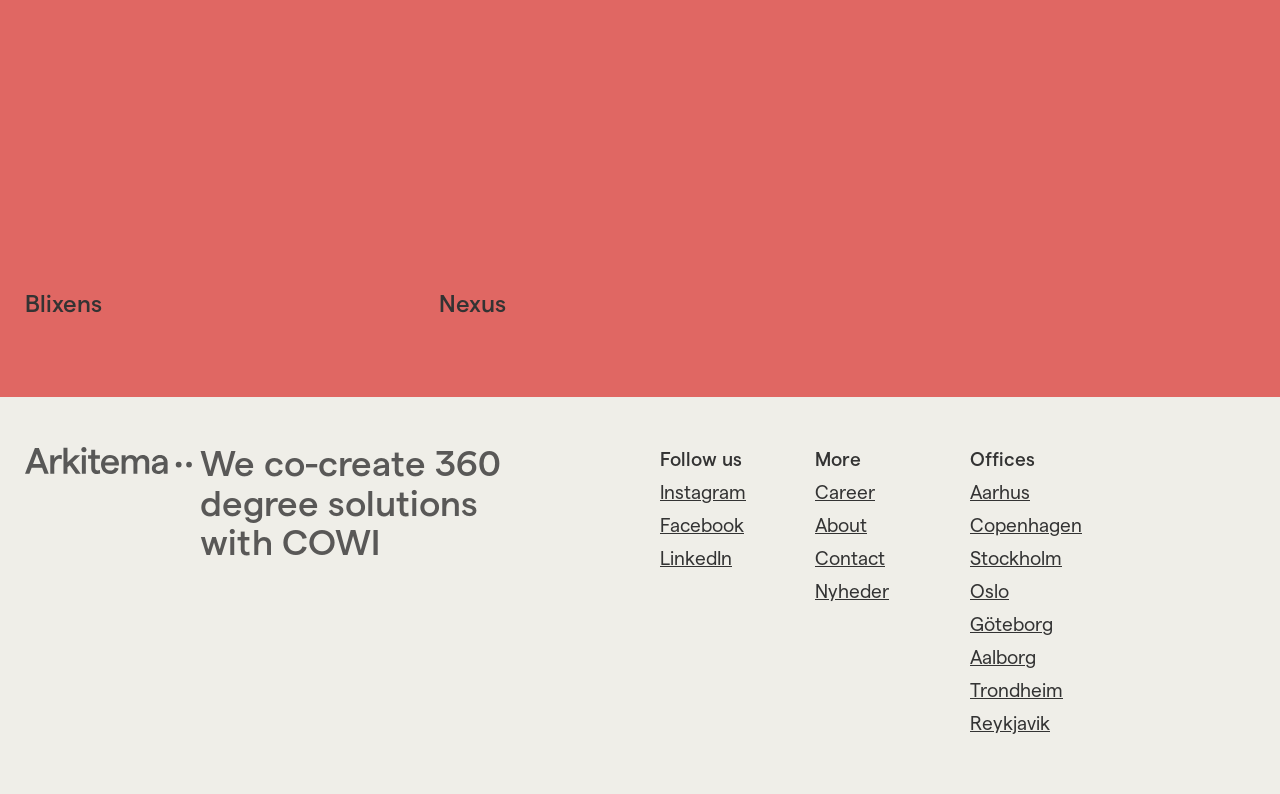Locate the bounding box coordinates of the element you need to click to accomplish the task described by this instruction: "View Blixens".

[0.02, 0.363, 0.08, 0.399]